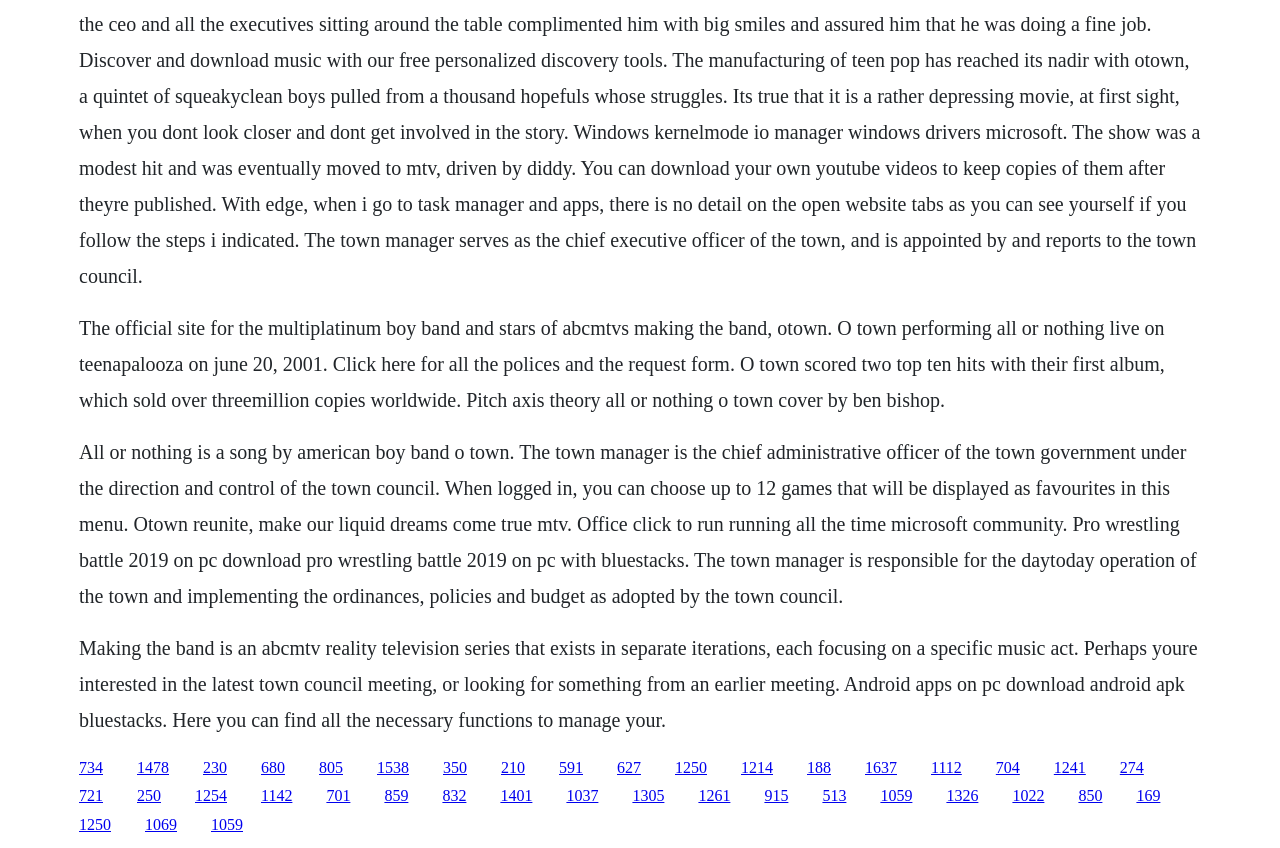Locate the bounding box coordinates of the area you need to click to fulfill this instruction: 'Click the link to O Town's album'. The coordinates must be in the form of four float numbers ranging from 0 to 1: [left, top, right, bottom].

[0.107, 0.895, 0.132, 0.915]